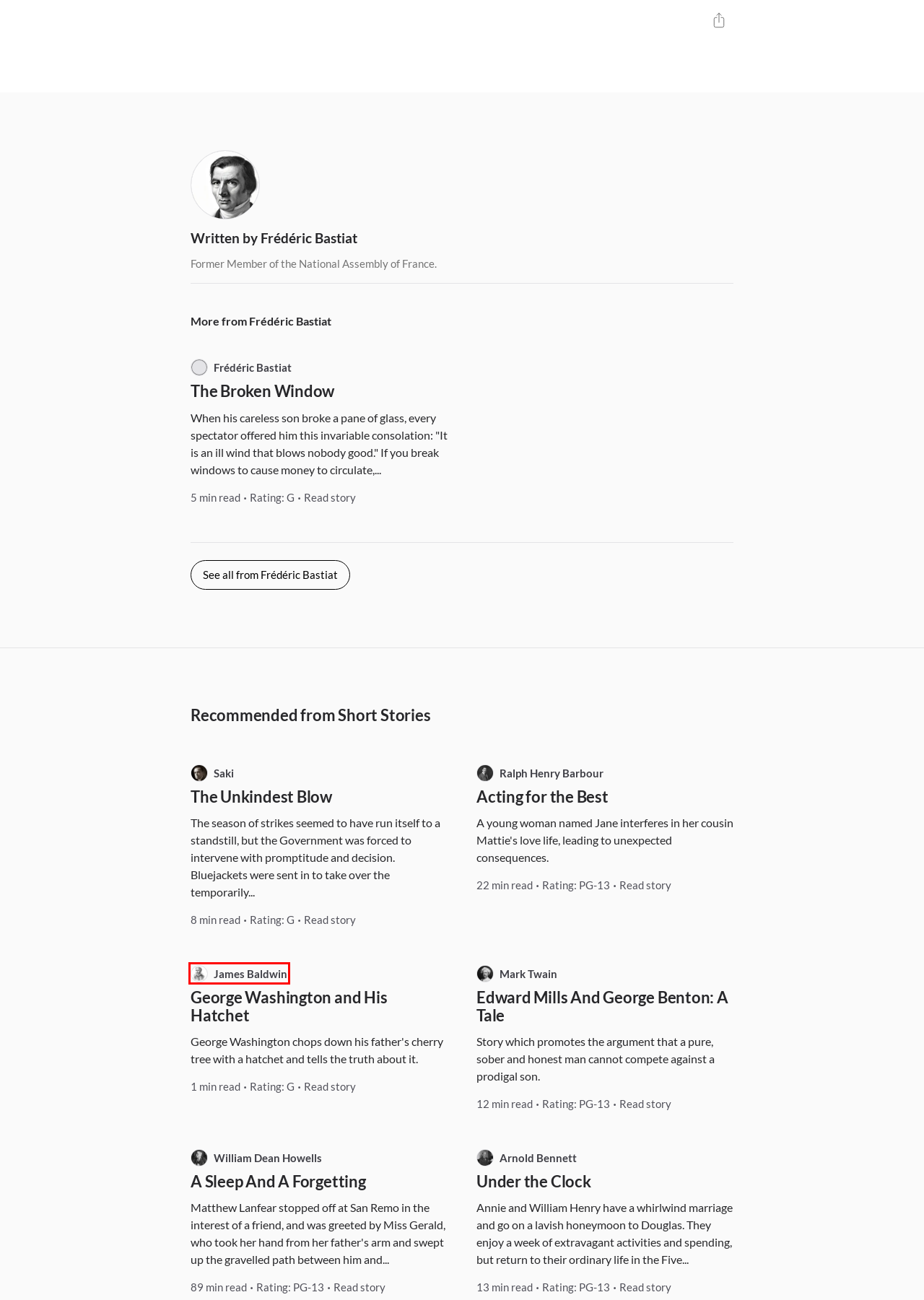Review the screenshot of a webpage containing a red bounding box around an element. Select the description that best matches the new webpage after clicking the highlighted element. The options are:
A. James Baldwin - Author | Short Stories
B. Ralph Henry Barbour - Author | Short Stories
C. Edward Mills And George Benton: A Tale by Mark Twain | Short Stories
D. Acting for the Best by Ralph Henry Barbour | Short Stories
E. George Washington and His Hatchet by James Baldwin | Short Stories
F. A Sleep And A Forgetting by William Dean Howells | Short Stories
G. Mark Twain - Author | Short Stories
H. The Unkindest Blow by Saki | Short Stories

A